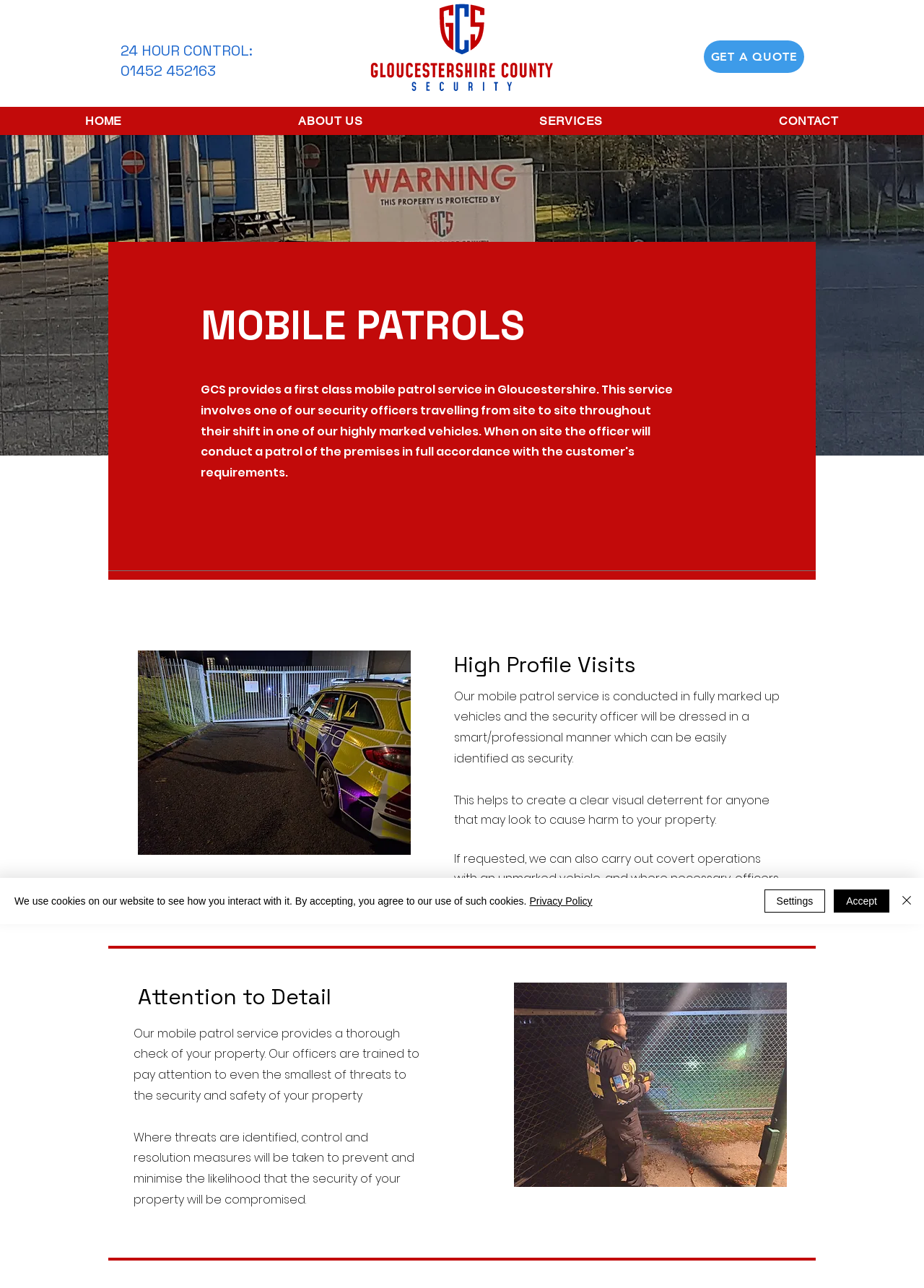Identify the bounding box coordinates necessary to click and complete the given instruction: "Go to home page".

[0.0, 0.083, 0.224, 0.105]